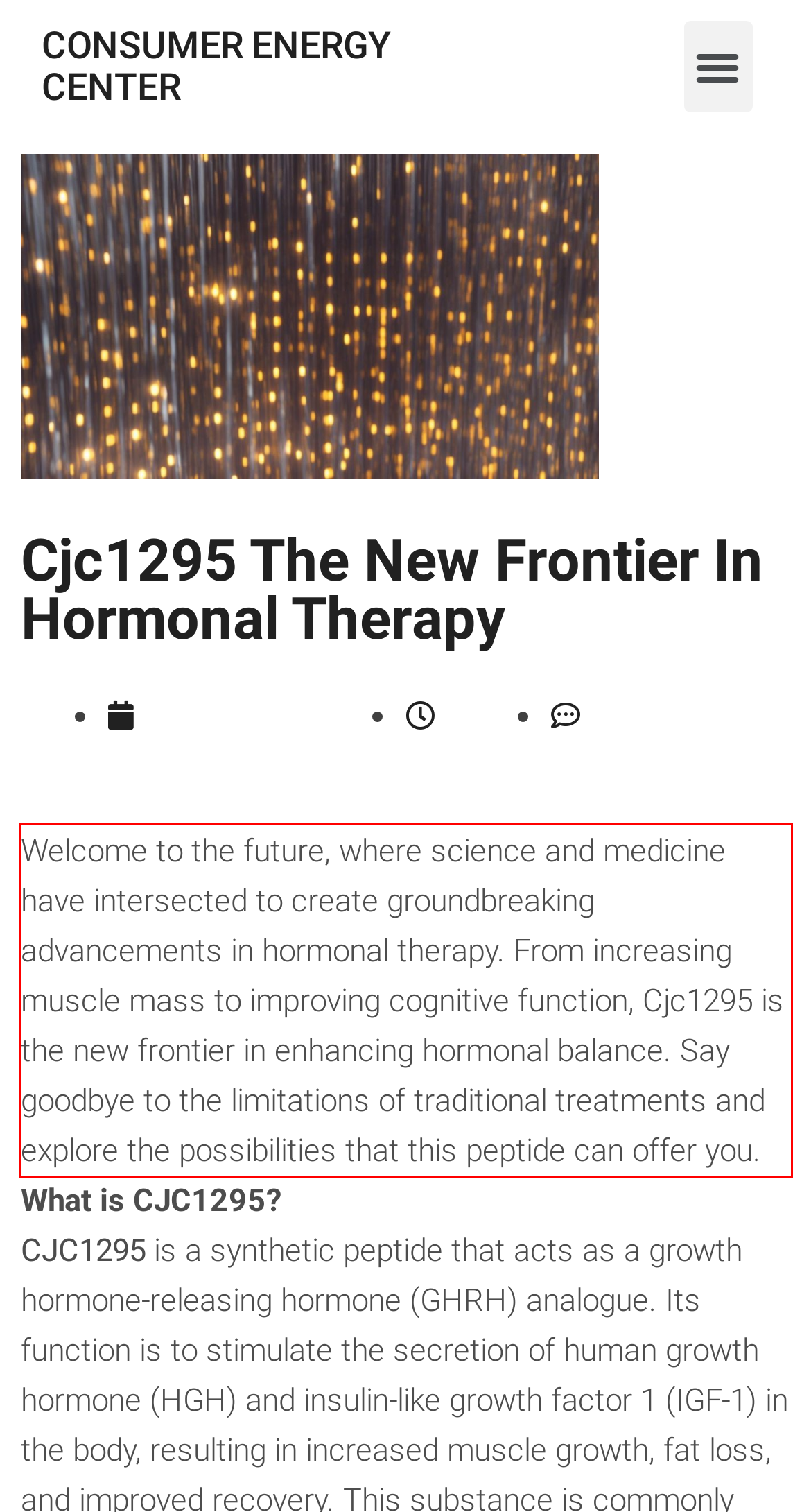You are provided with a screenshot of a webpage that includes a UI element enclosed in a red rectangle. Extract the text content inside this red rectangle.

Welcome to the future, where science and medicine have intersected to create groundbreaking advancements in hormonal therapy. From increasing muscle mass to improving cognitive function, Cjc1295 is the new frontier in enhancing hormonal balance. Say goodbye to the limitations of traditional treatments and explore the possibilities that this peptide can offer you.